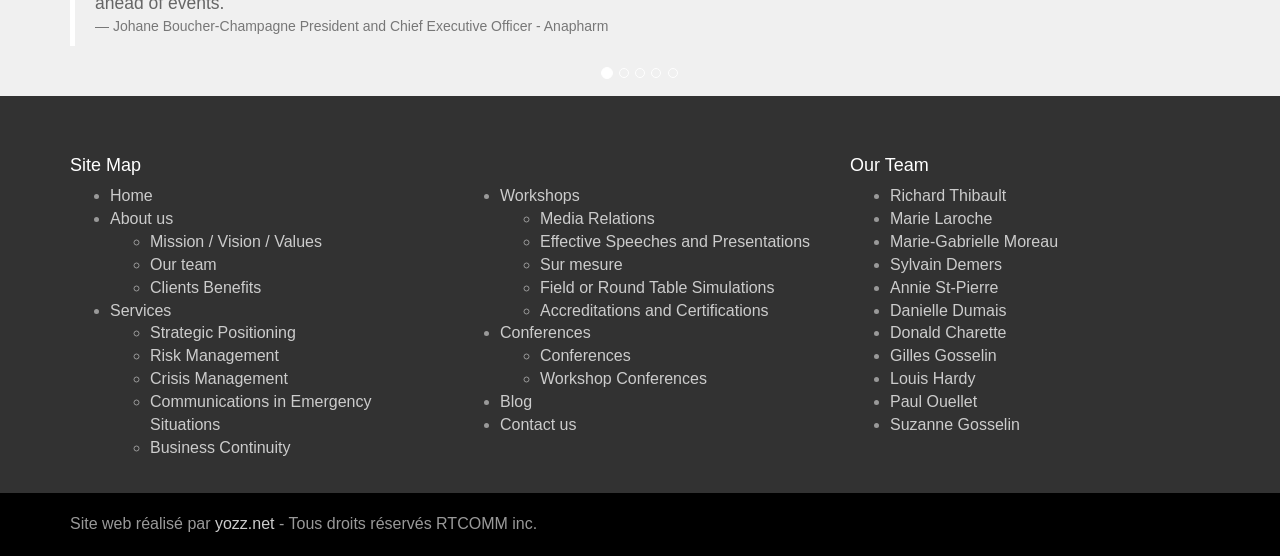Using the information from the screenshot, answer the following question thoroughly:
What is the company name at the bottom of the page?

I found the company name at the bottom of the page by looking at the StaticText element containing the text '- Tous droits réservés RTCOMM inc.'.